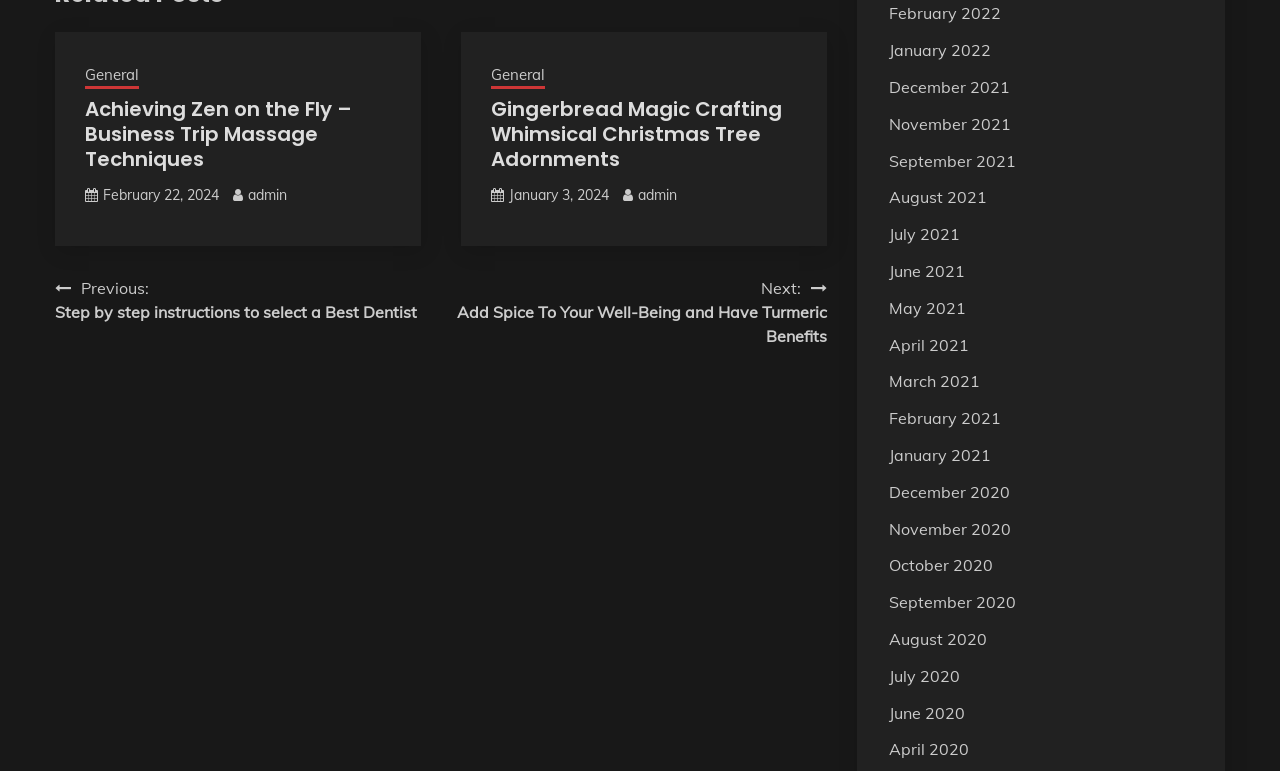Using details from the image, please answer the following question comprehensively:
What are the navigation options?

The navigation options can be found by looking at the navigation element with the text 'Posts' and its child elements, which include links with the text 'Previous' and 'Next'.